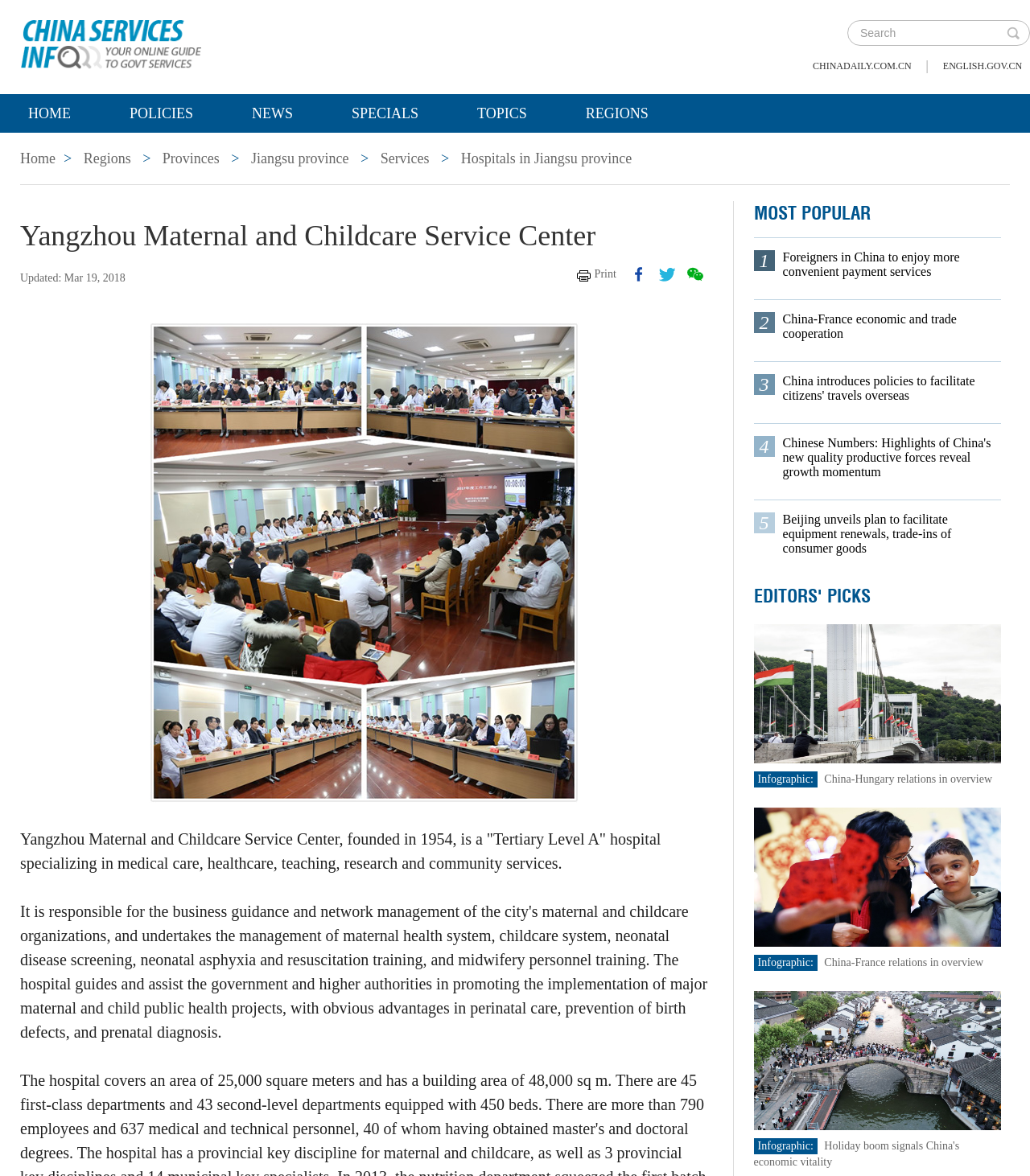How many social media links are there?
Based on the screenshot, provide your answer in one word or phrase.

4